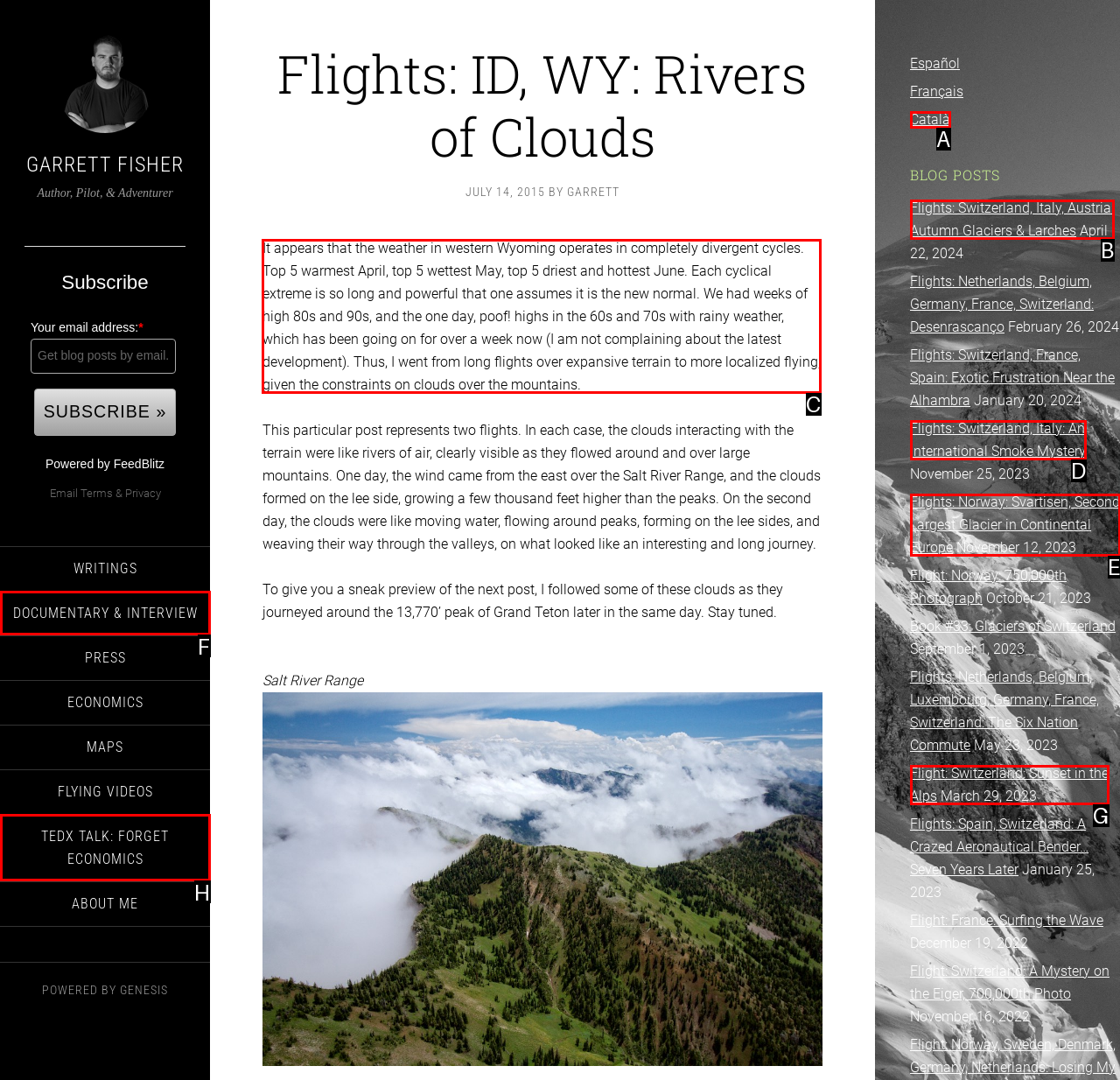Select the UI element that should be clicked to execute the following task: Read the post about flying in western Wyoming
Provide the letter of the correct choice from the given options.

C